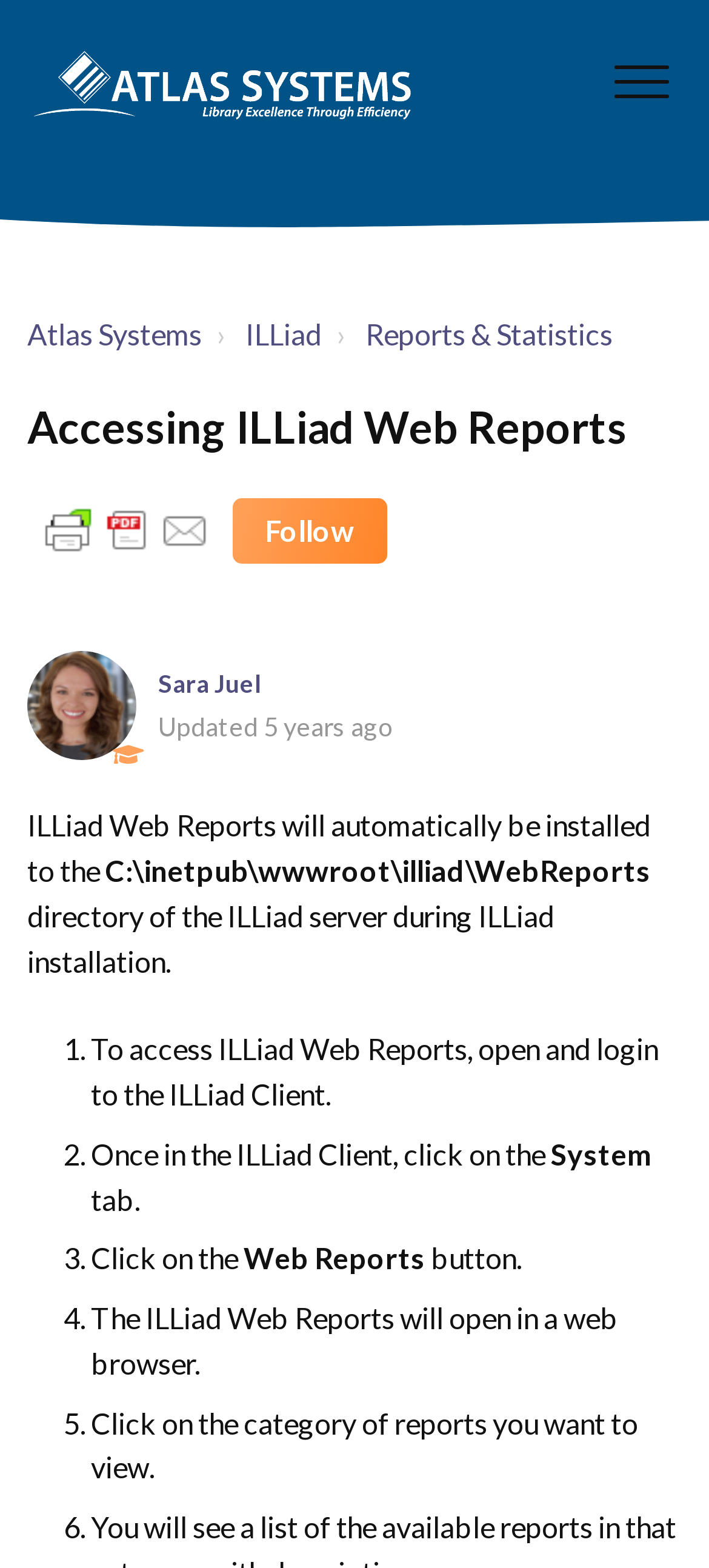Determine the bounding box coordinates of the clickable region to execute the instruction: "Click the Print Friendly and PDF link". The coordinates should be four float numbers between 0 and 1, denoted as [left, top, right, bottom].

[0.038, 0.324, 0.321, 0.346]